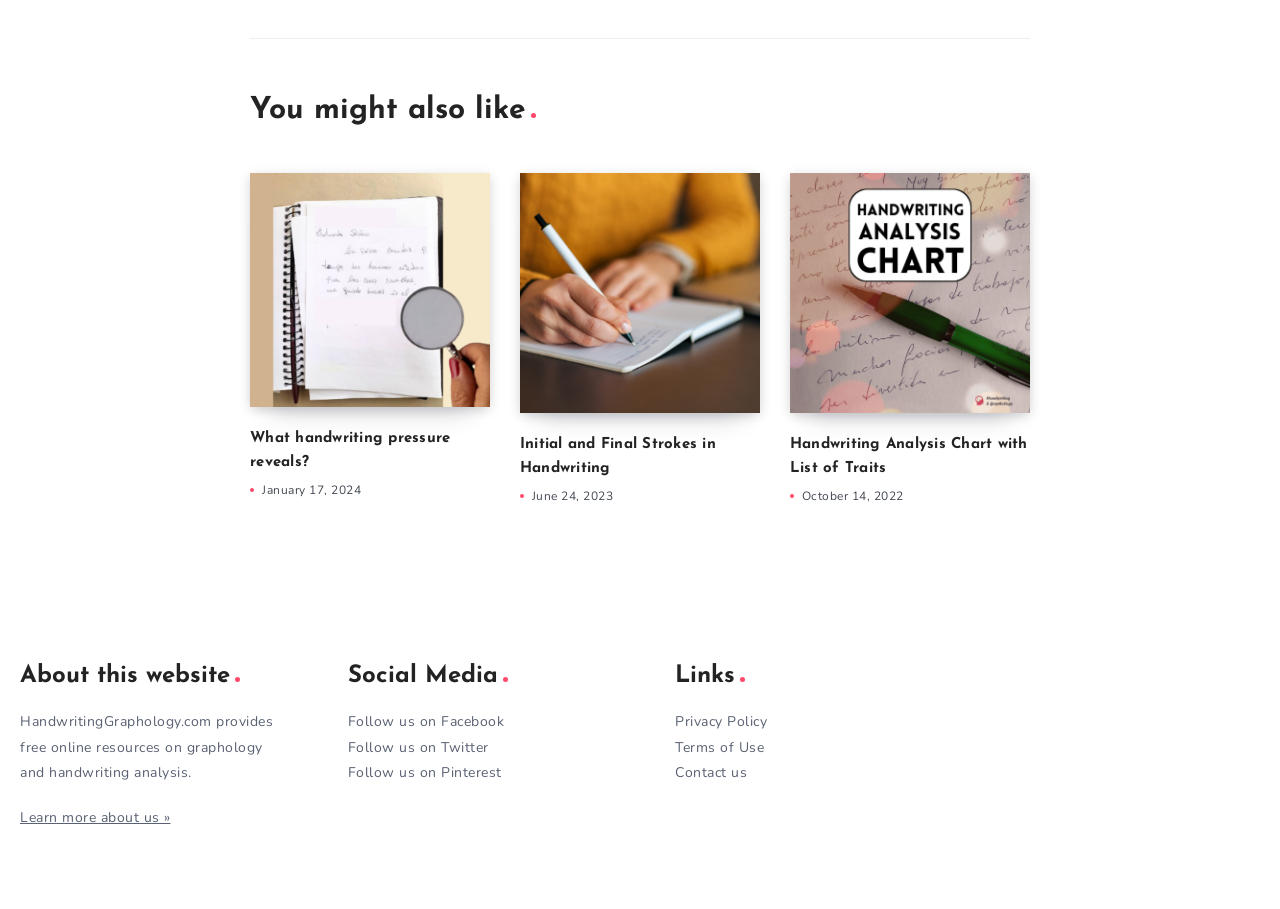Select the bounding box coordinates of the element I need to click to carry out the following instruction: "Learn more about us".

[0.016, 0.889, 0.133, 0.91]